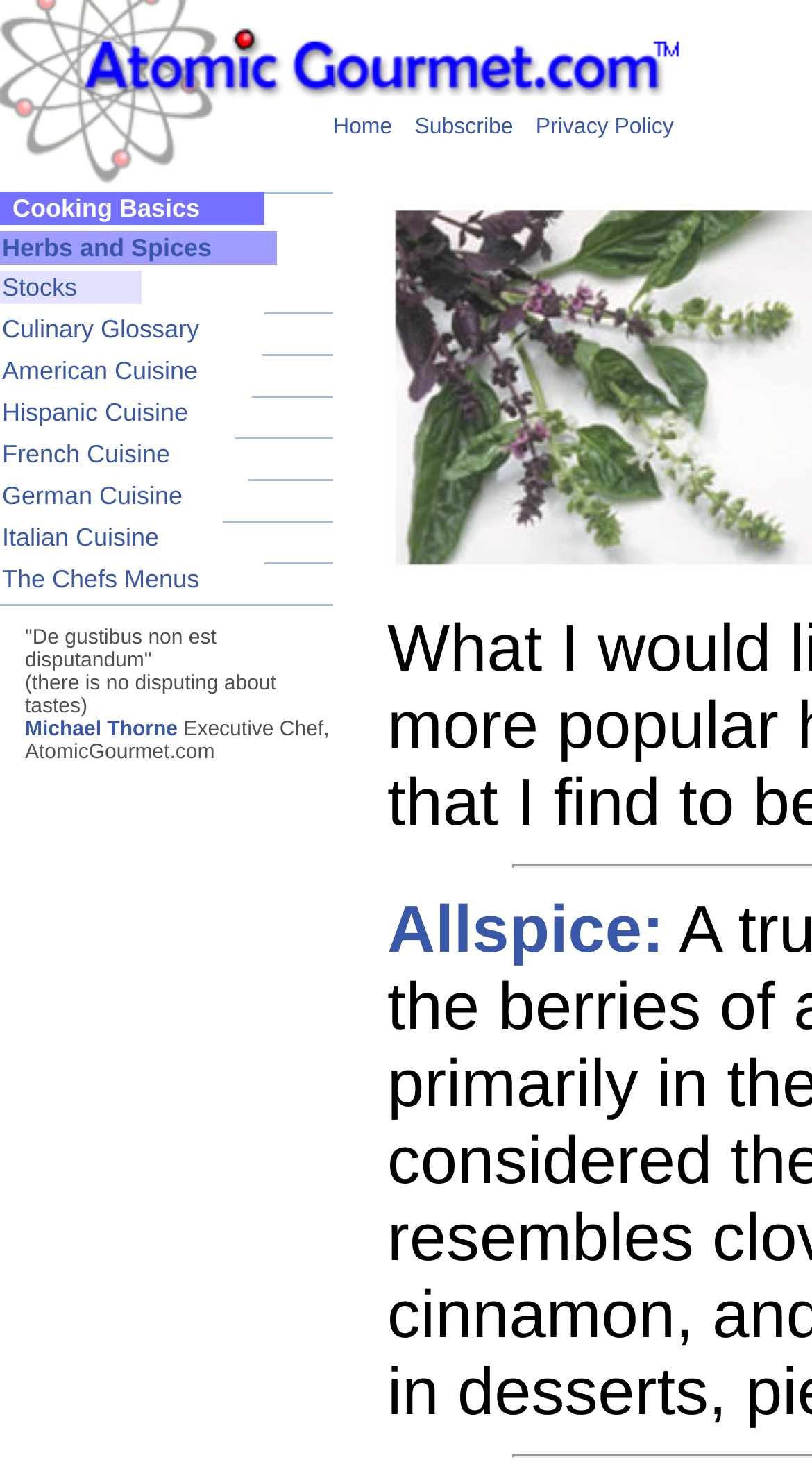Please provide a brief answer to the following inquiry using a single word or phrase:
What is the profession of Michael Thorne?

Executive Chef